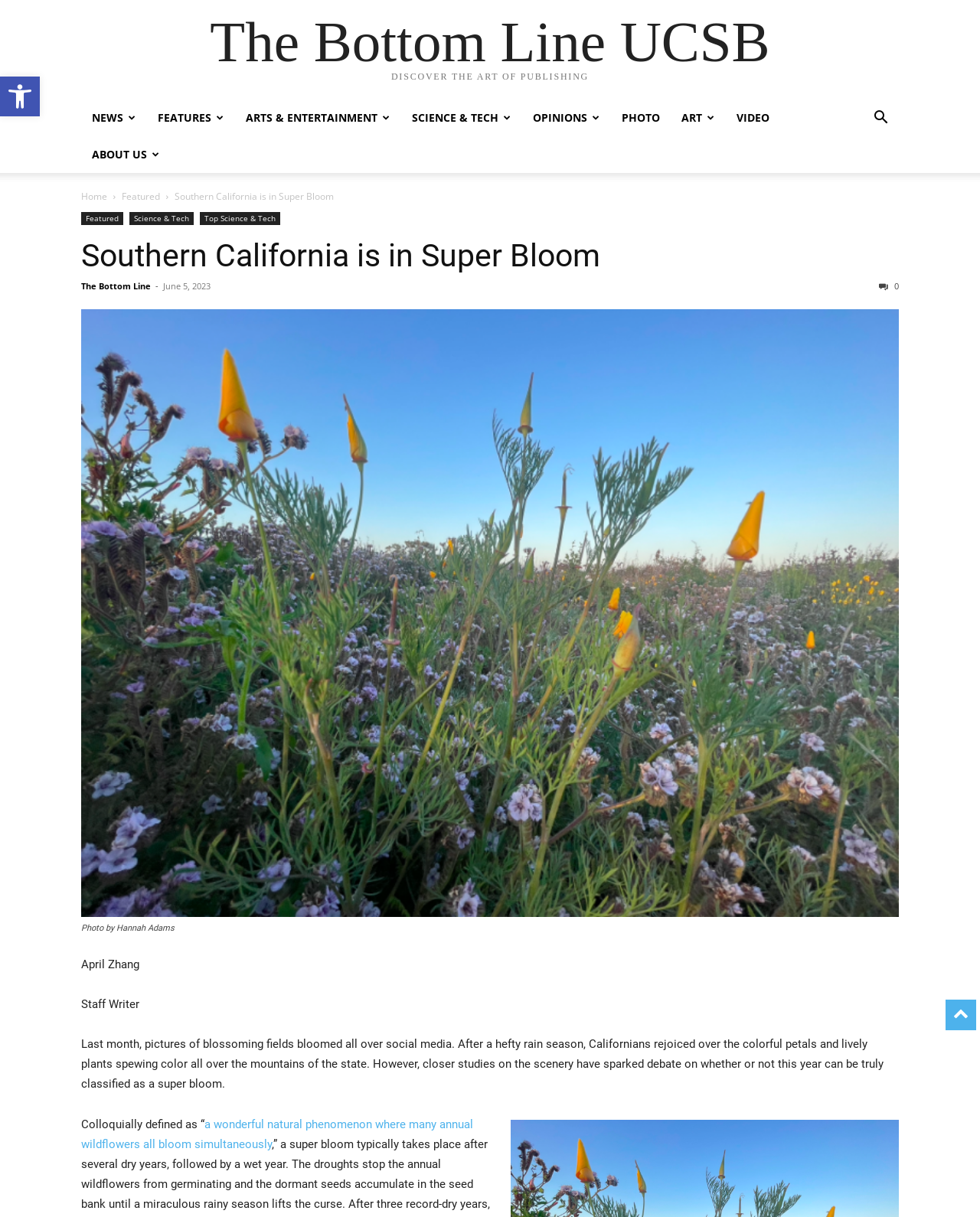Please specify the coordinates of the bounding box for the element that should be clicked to carry out this instruction: "Visit the 'FEATURES' section". The coordinates must be four float numbers between 0 and 1, formatted as [left, top, right, bottom].

[0.15, 0.082, 0.24, 0.112]